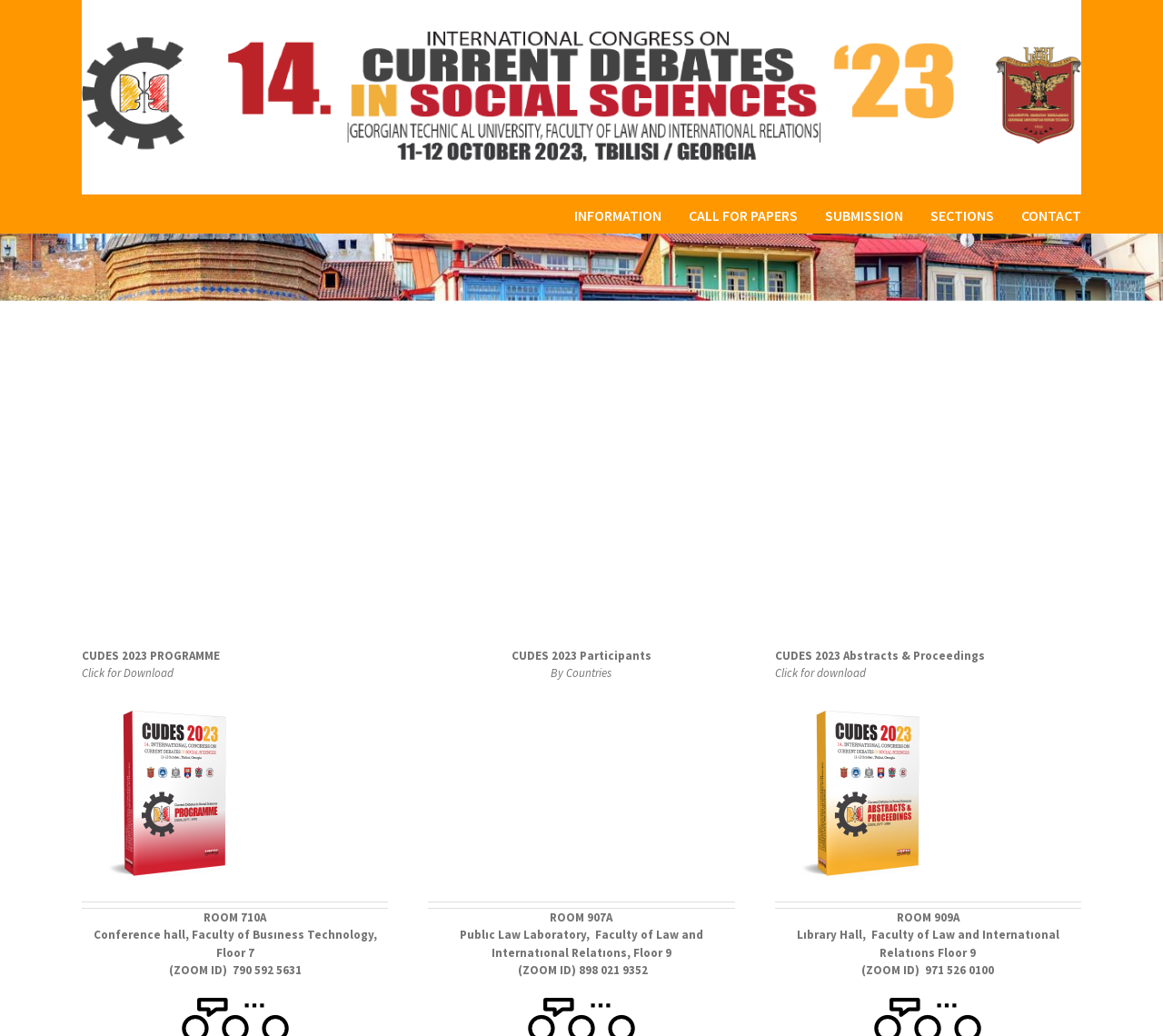Provide the bounding box coordinates for the area that should be clicked to complete the instruction: "View CUDES 2023 Participants By Countries".

[0.44, 0.625, 0.56, 0.64]